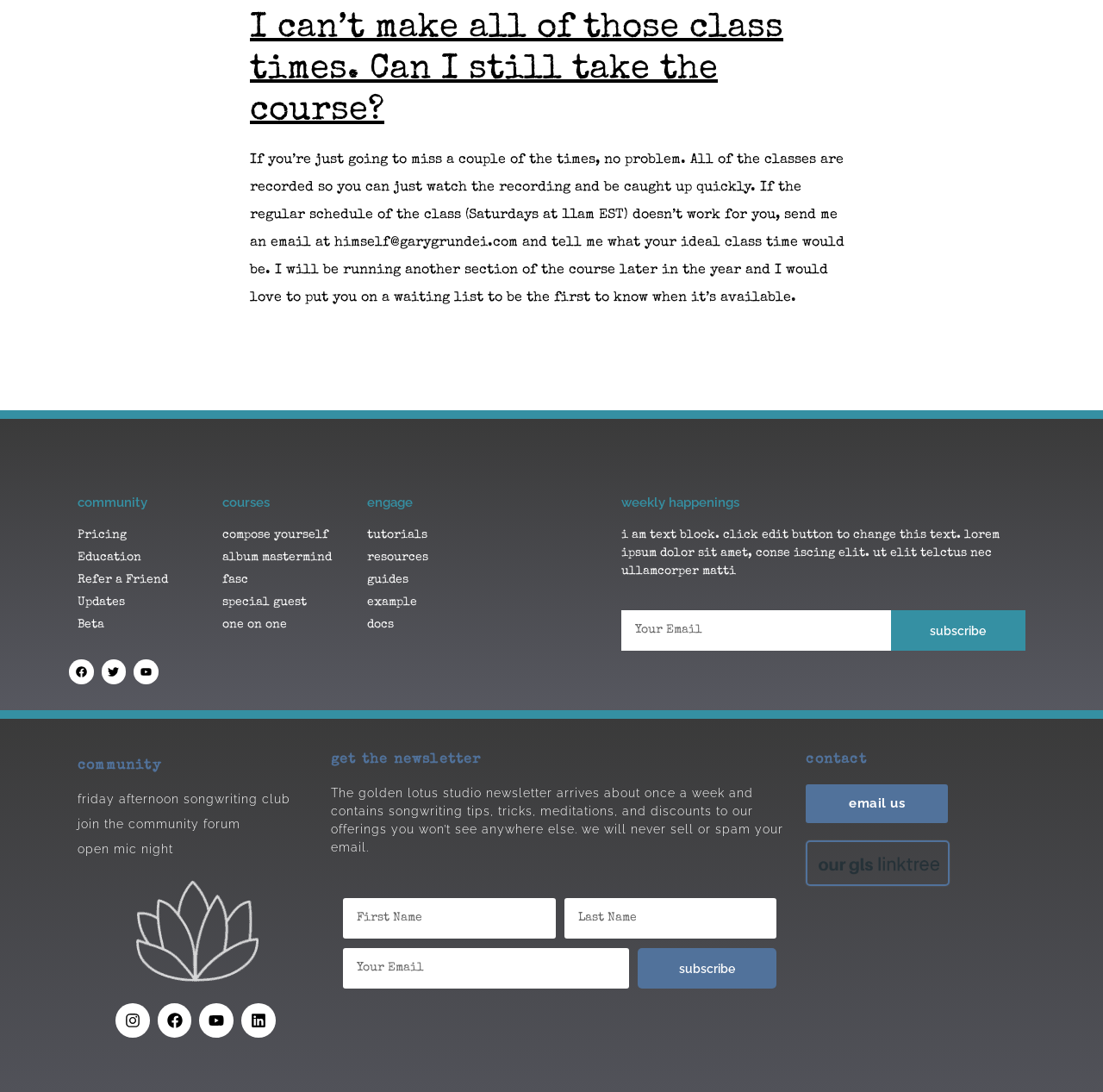Highlight the bounding box coordinates of the element that should be clicked to carry out the following instruction: "Click on the 'Instagram' link". The coordinates must be given as four float numbers ranging from 0 to 1, i.e., [left, top, right, bottom].

[0.105, 0.919, 0.136, 0.95]